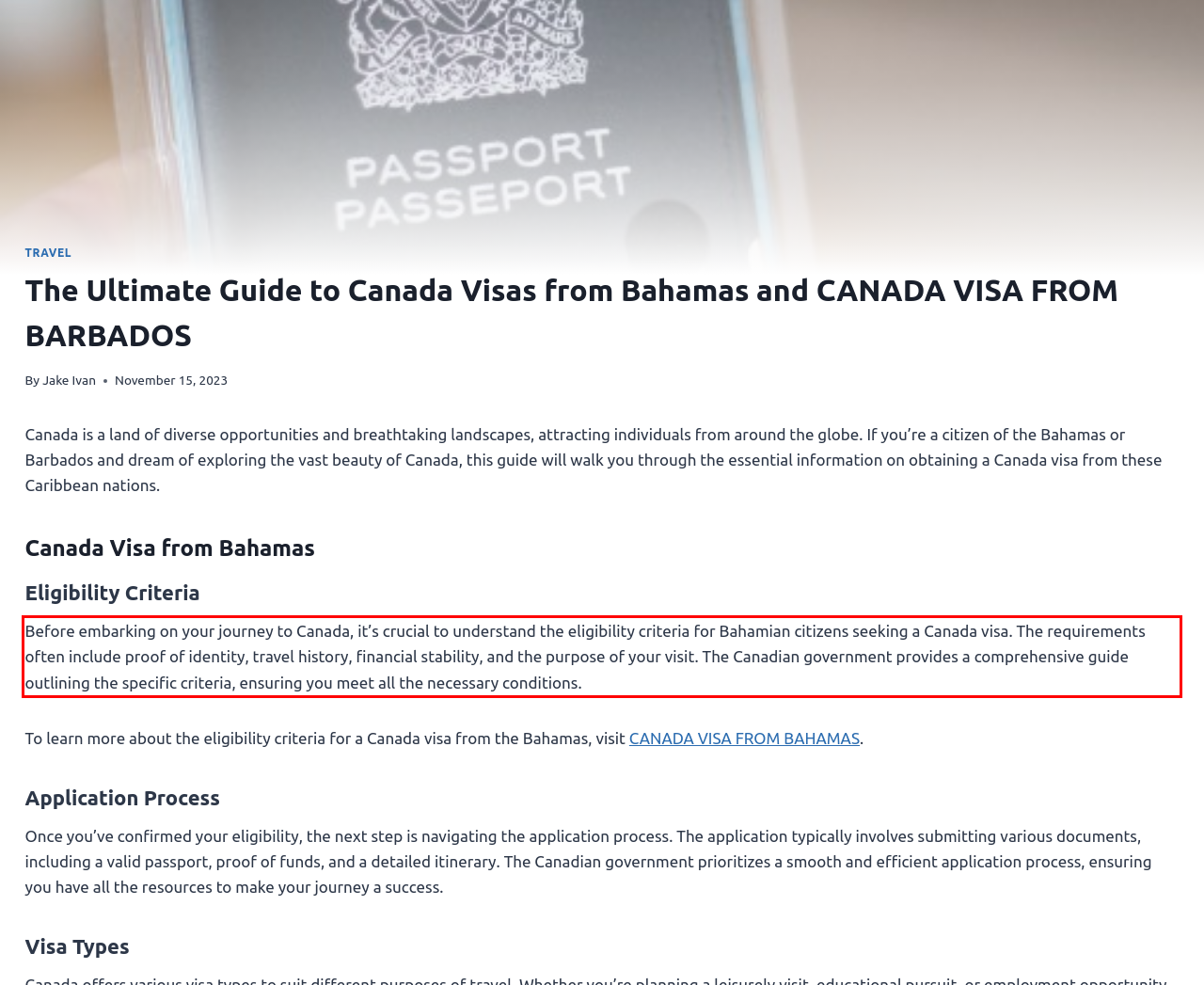Inspect the webpage screenshot that has a red bounding box and use OCR technology to read and display the text inside the red bounding box.

Before embarking on your journey to Canada, it’s crucial to understand the eligibility criteria for Bahamian citizens seeking a Canada visa. The requirements often include proof of identity, travel history, financial stability, and the purpose of your visit. The Canadian government provides a comprehensive guide outlining the specific criteria, ensuring you meet all the necessary conditions.